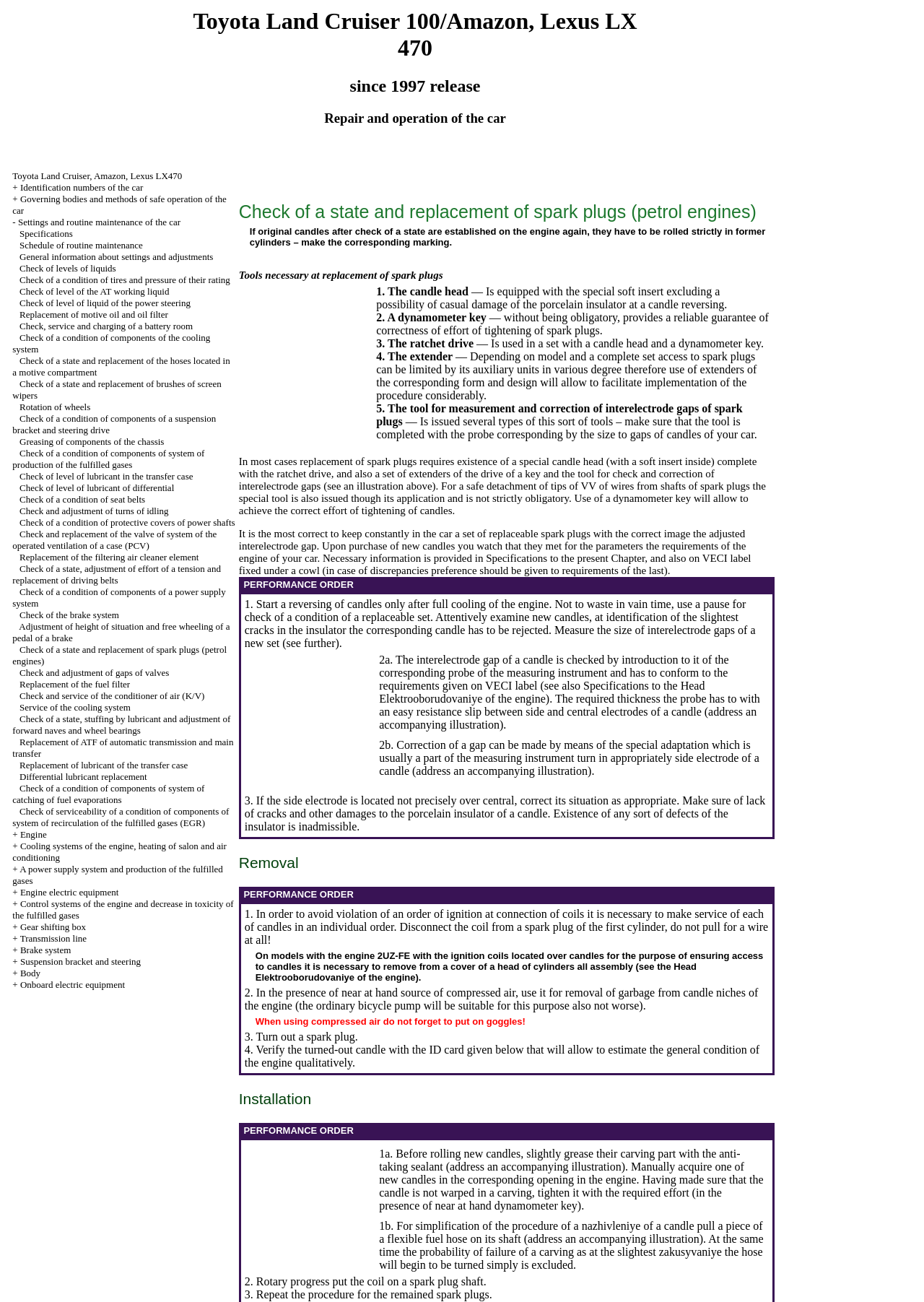Answer the question below using just one word or a short phrase: 
What is the first maintenance task mentioned on the webpage?

Check of a state and replacement of spark plugs (petrol engines)